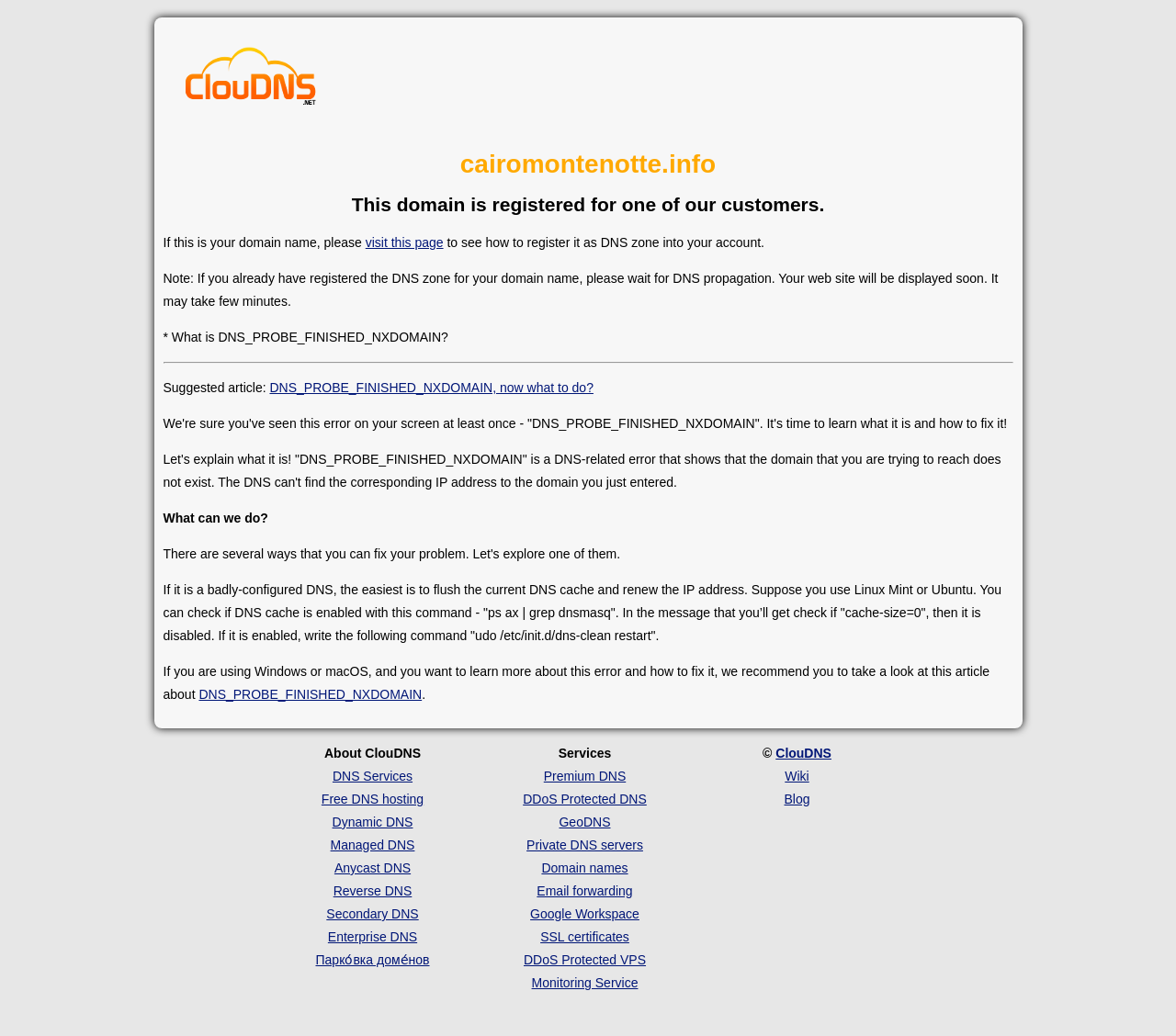What is the domain name mentioned on this page?
Give a thorough and detailed response to the question.

The domain name is mentioned in the heading 'cairomontenotte.info' which is located at the top of the page, indicating that this page is related to this specific domain name.